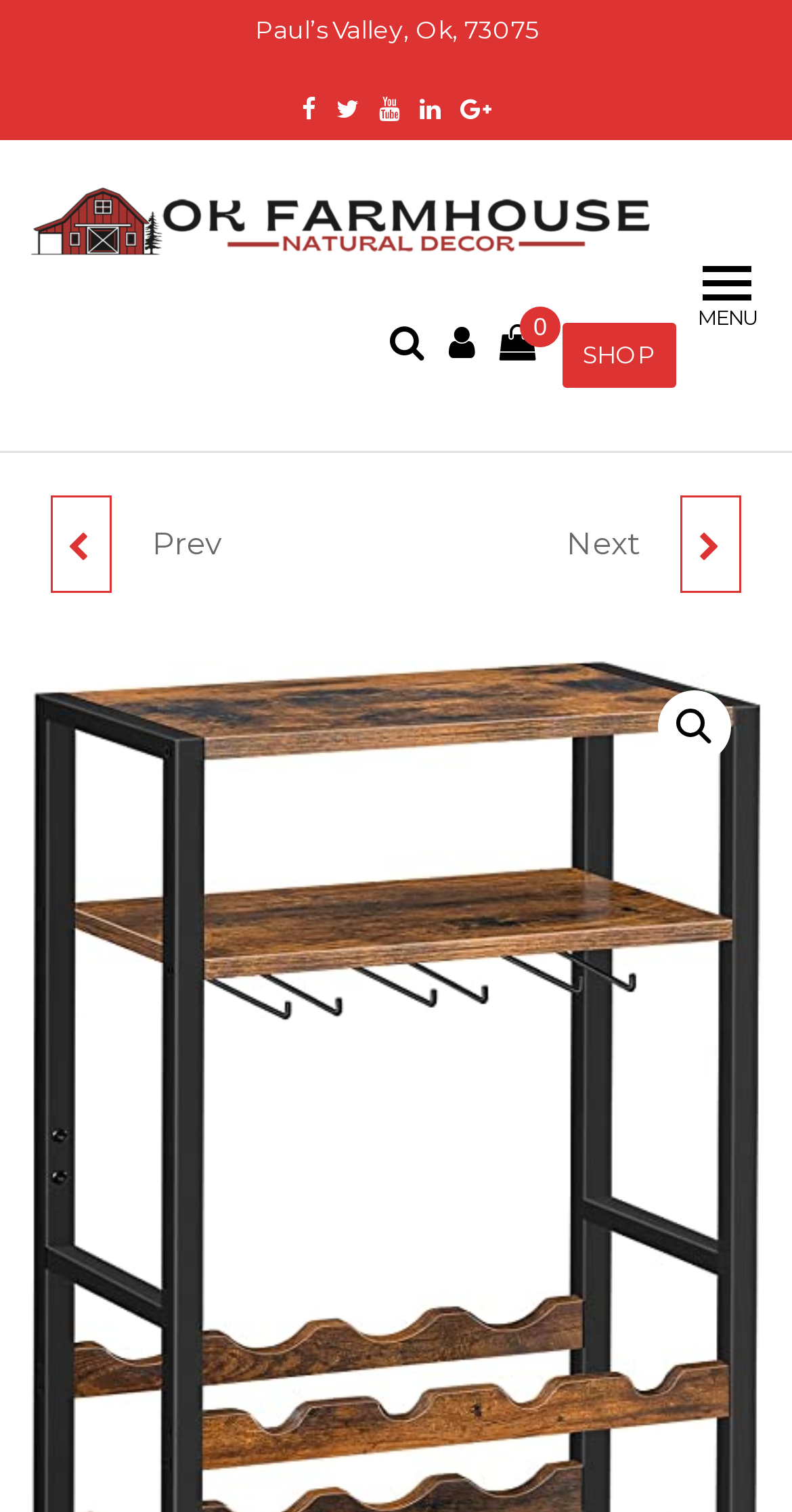Determine the bounding box coordinates for the HTML element described here: "title="My Account"".

[0.567, 0.212, 0.6, 0.241]